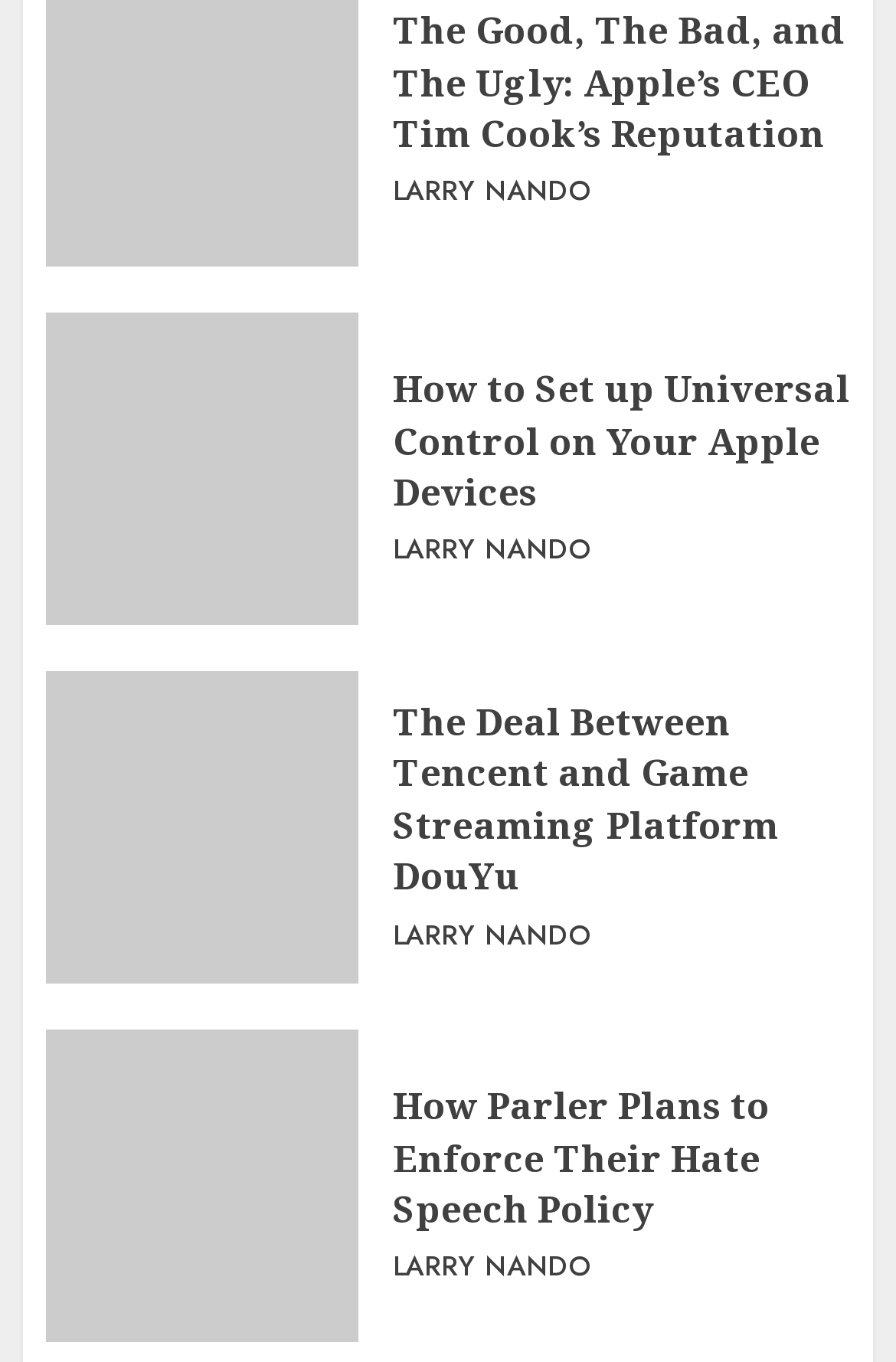Identify the bounding box for the described UI element: "Larry Nando".

[0.438, 0.919, 0.661, 0.947]